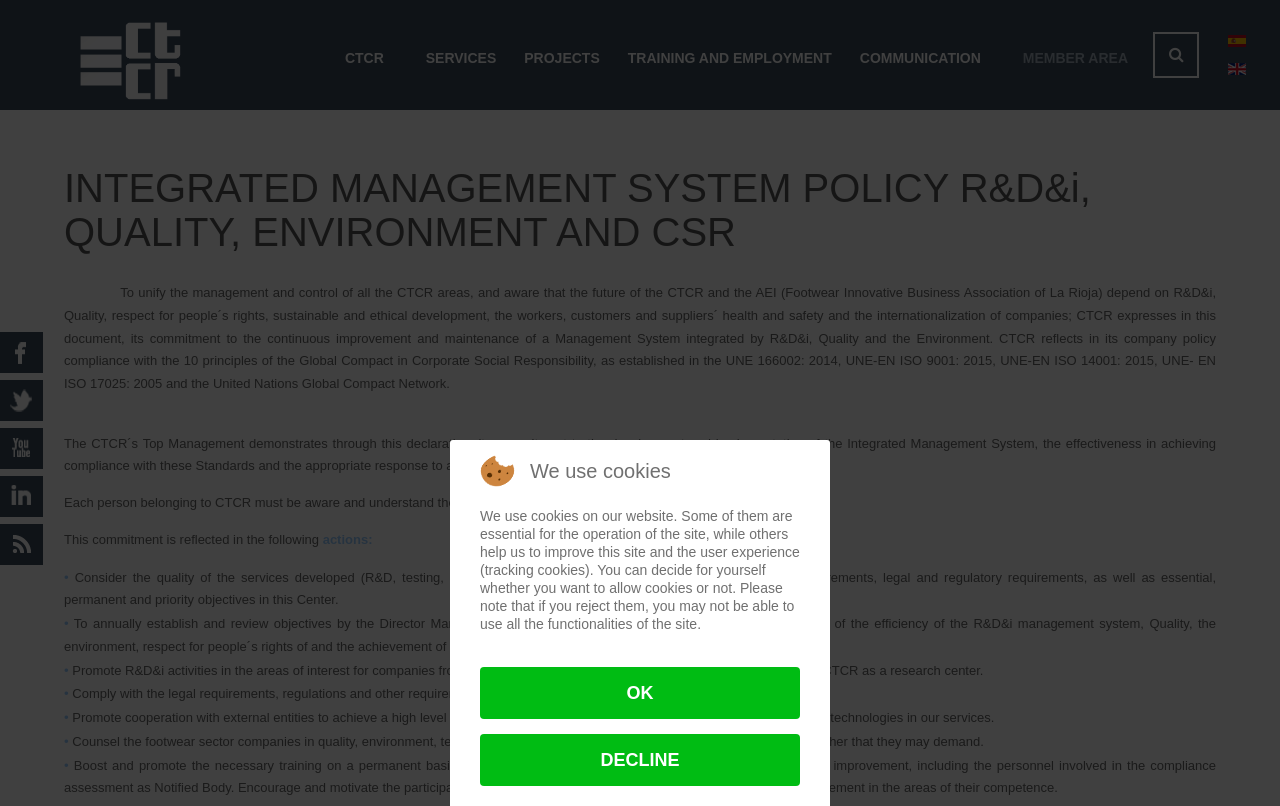Please provide a comprehensive response to the question below by analyzing the image: 
What is the language of the webpage?

The language of the webpage can be determined by the presence of links 'Español (ES)' and 'English (UK)' at the top right corner of the webpage, which suggests that the current language is English.